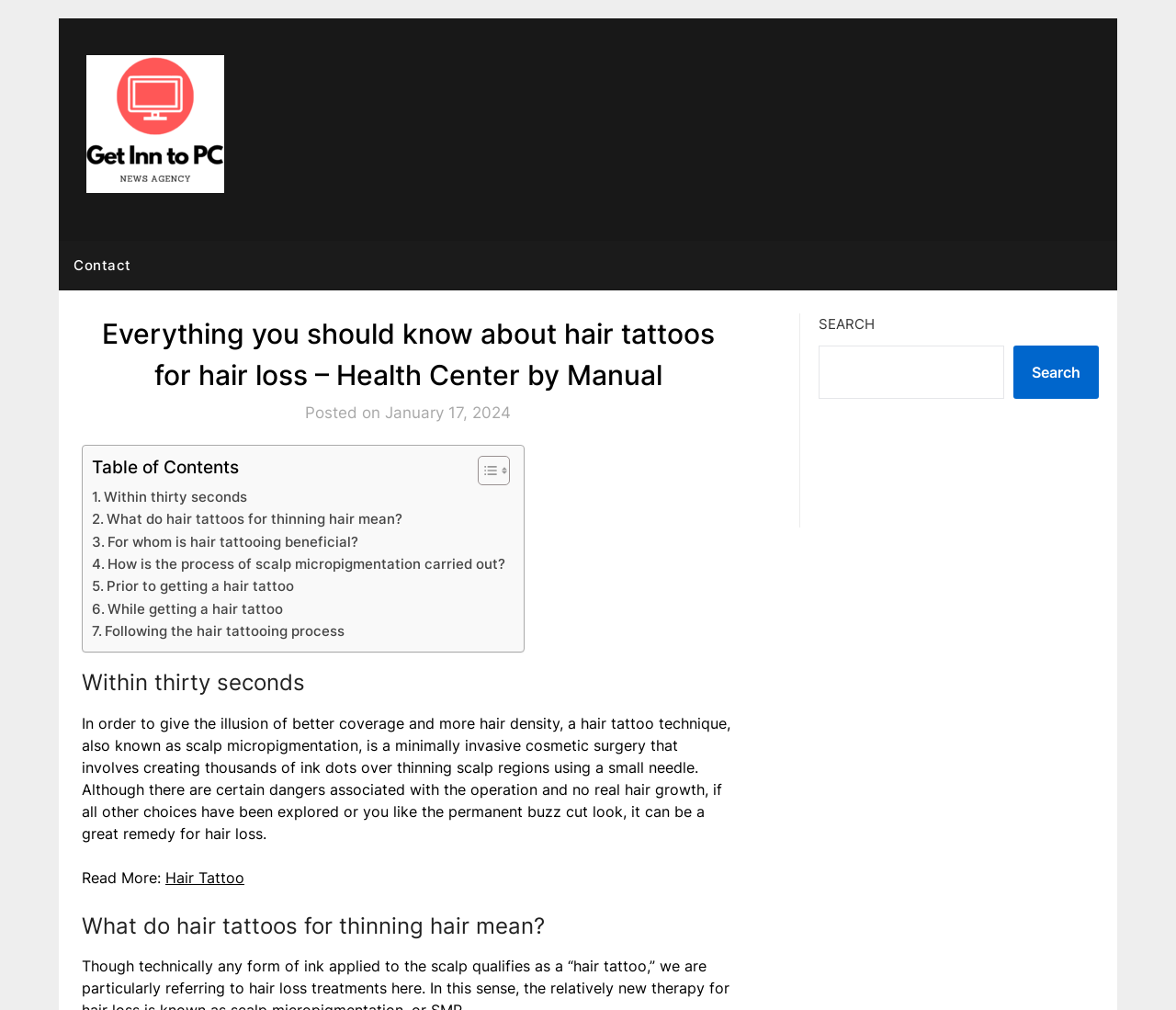Based on the element description Home, identify the bounding box of the UI element in the given webpage screenshot. The coordinates should be in the format (top-left x, top-left y, bottom-right x, bottom-right y) and must be between 0 and 1.

None